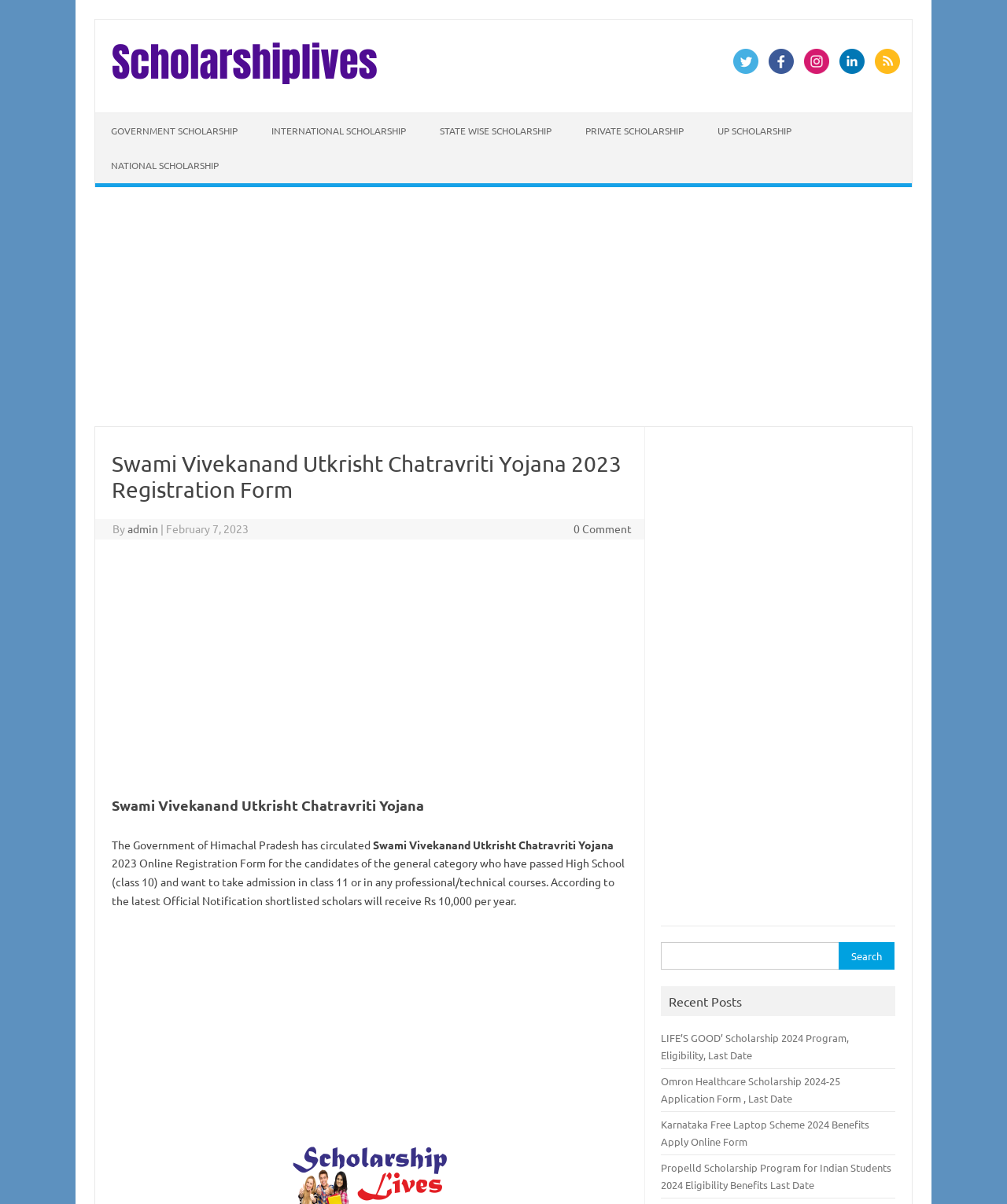Identify the bounding box coordinates for the element you need to click to achieve the following task: "Click on the 'GOVERNMENT SCHOLARSHIP' link". Provide the bounding box coordinates as four float numbers between 0 and 1, in the form [left, top, right, bottom].

[0.095, 0.094, 0.252, 0.123]